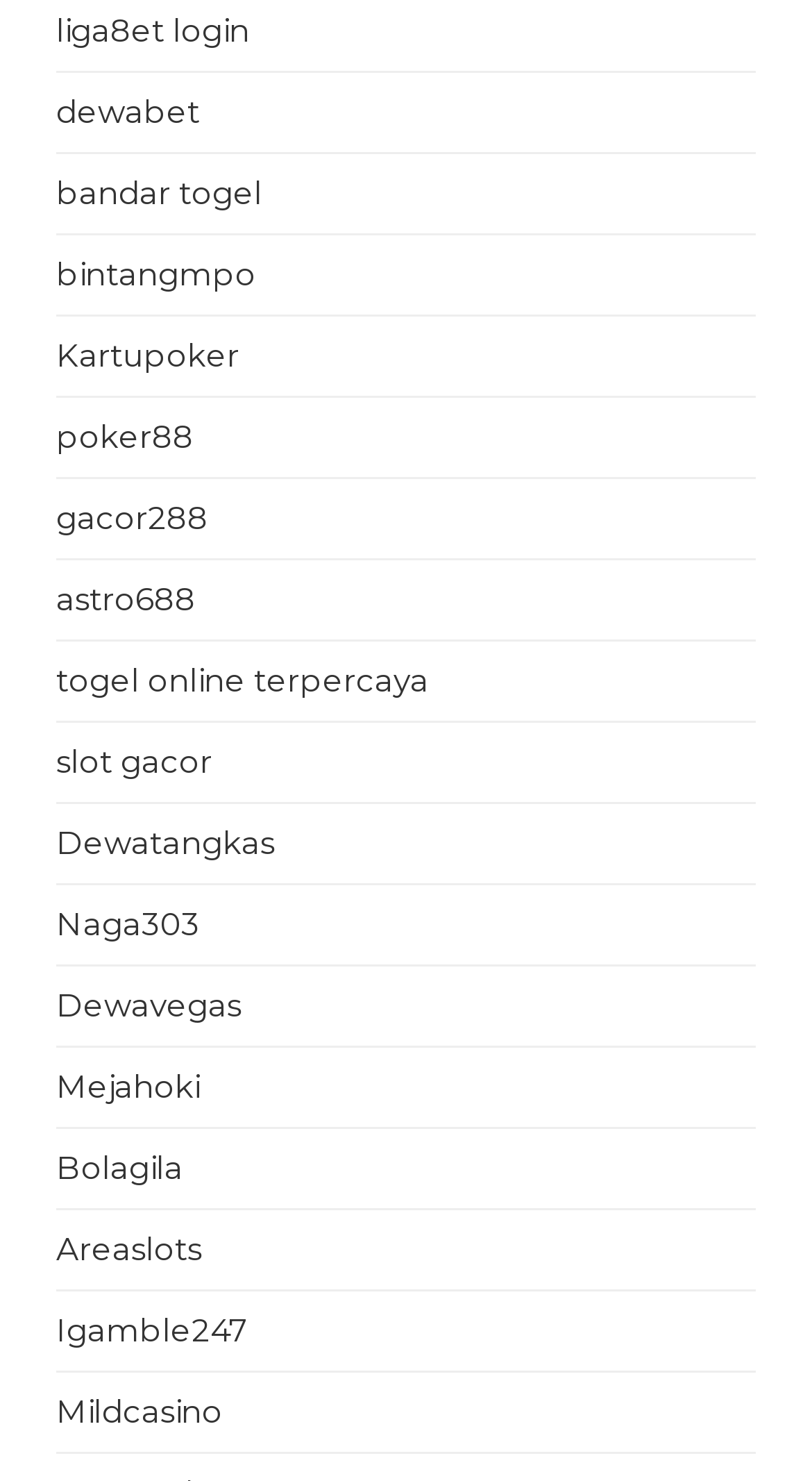Locate the bounding box coordinates of the region to be clicked to comply with the following instruction: "visit liga8et login". The coordinates must be four float numbers between 0 and 1, in the form [left, top, right, bottom].

[0.069, 0.007, 0.308, 0.034]